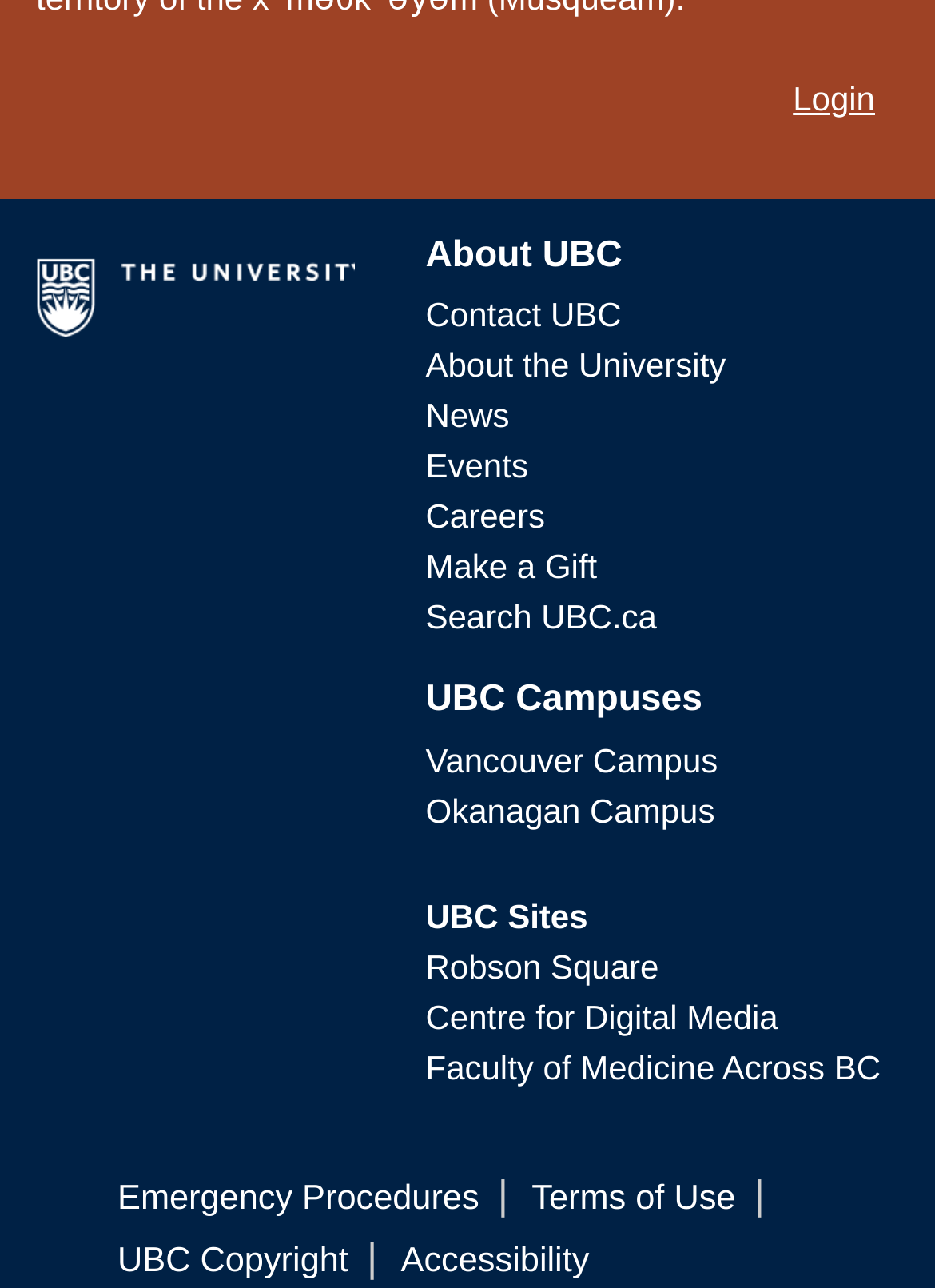How many links are there in the About UBC section? Based on the image, give a response in one word or a short phrase.

5